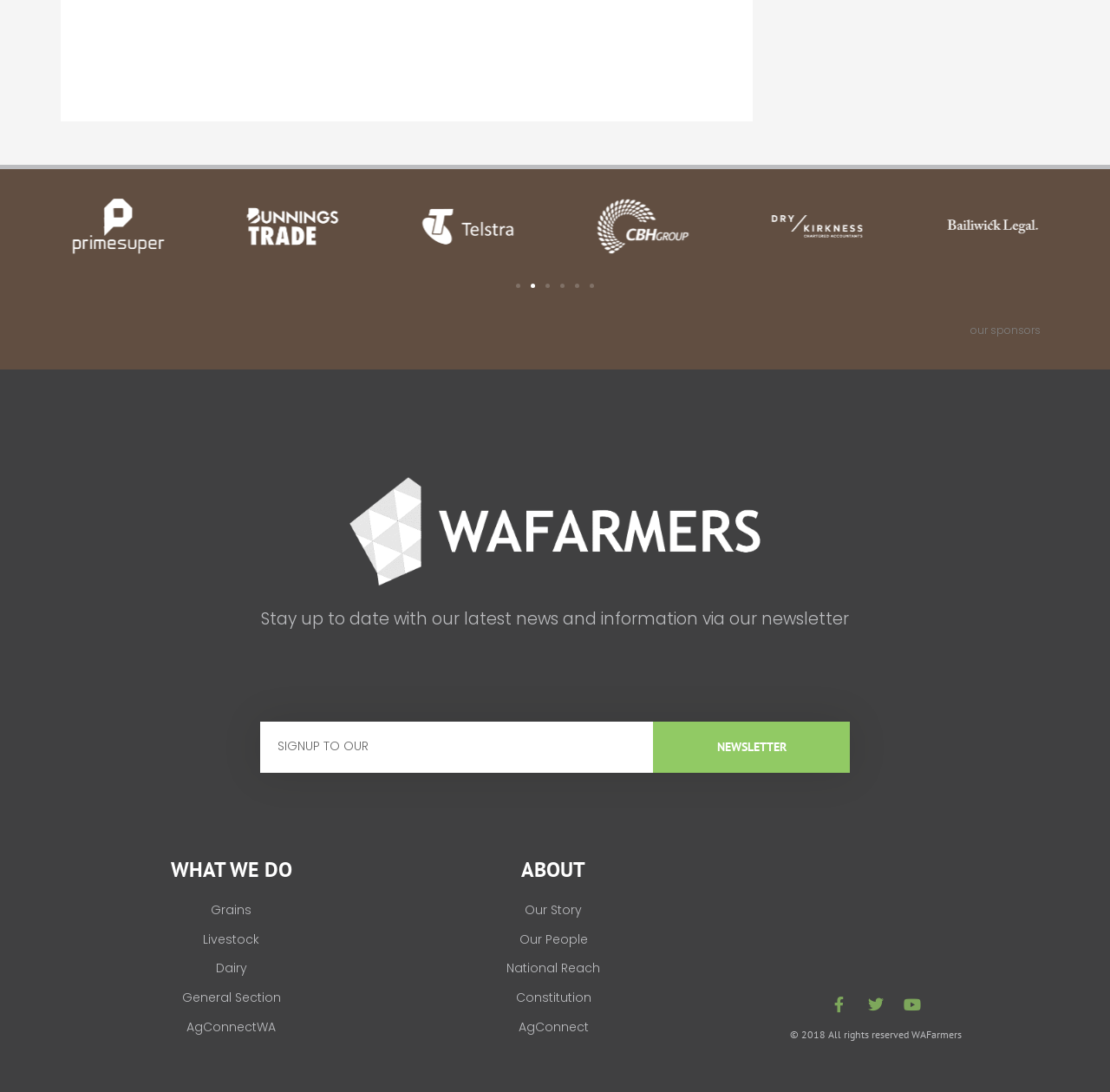Please predict the bounding box coordinates of the element's region where a click is necessary to complete the following instruction: "Visit our Facebook page". The coordinates should be represented by four float numbers between 0 and 1, i.e., [left, top, right, bottom].

[0.749, 0.912, 0.763, 0.927]